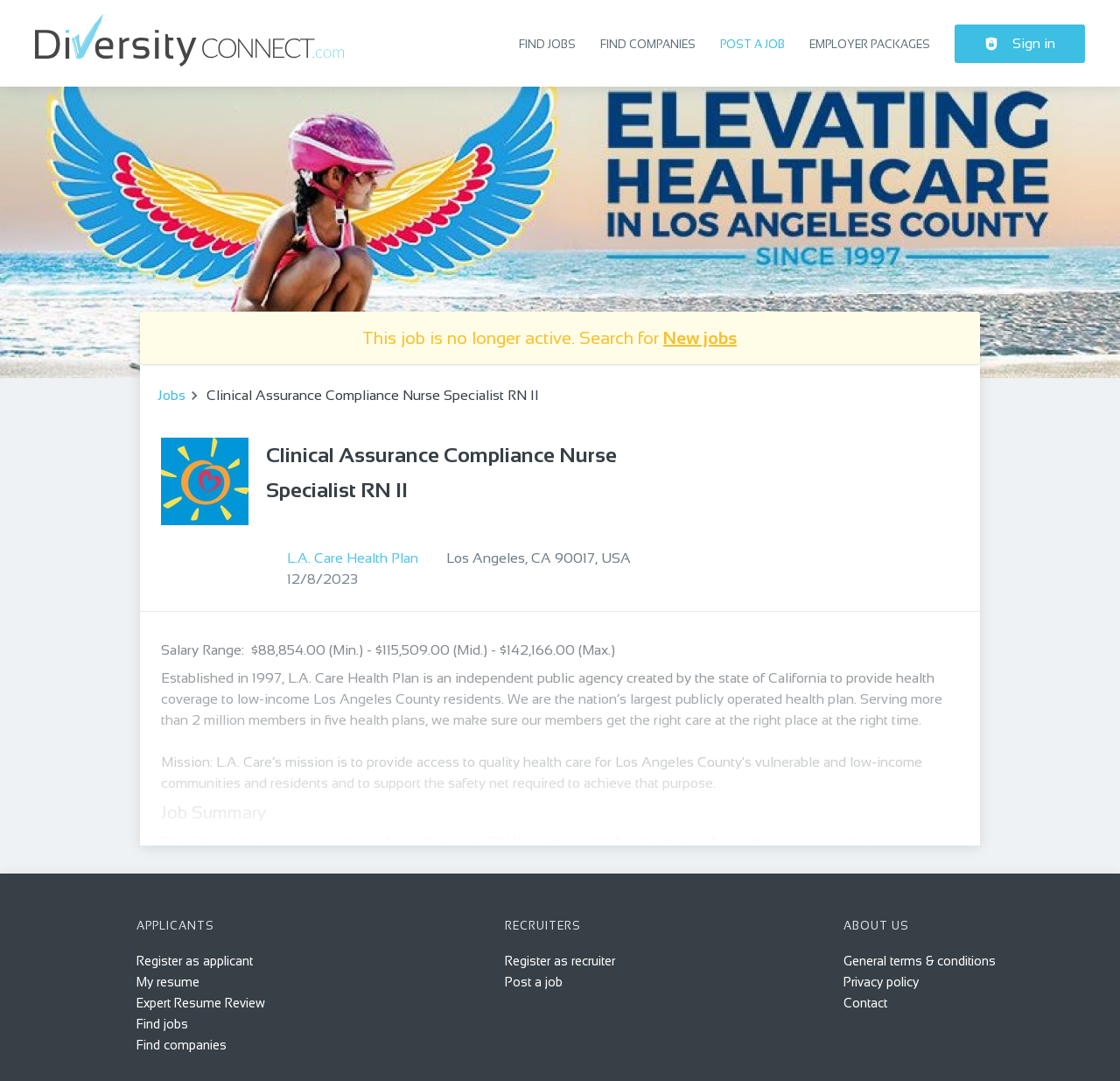Could you find the bounding box coordinates of the clickable area to complete this instruction: "Search for something"?

None